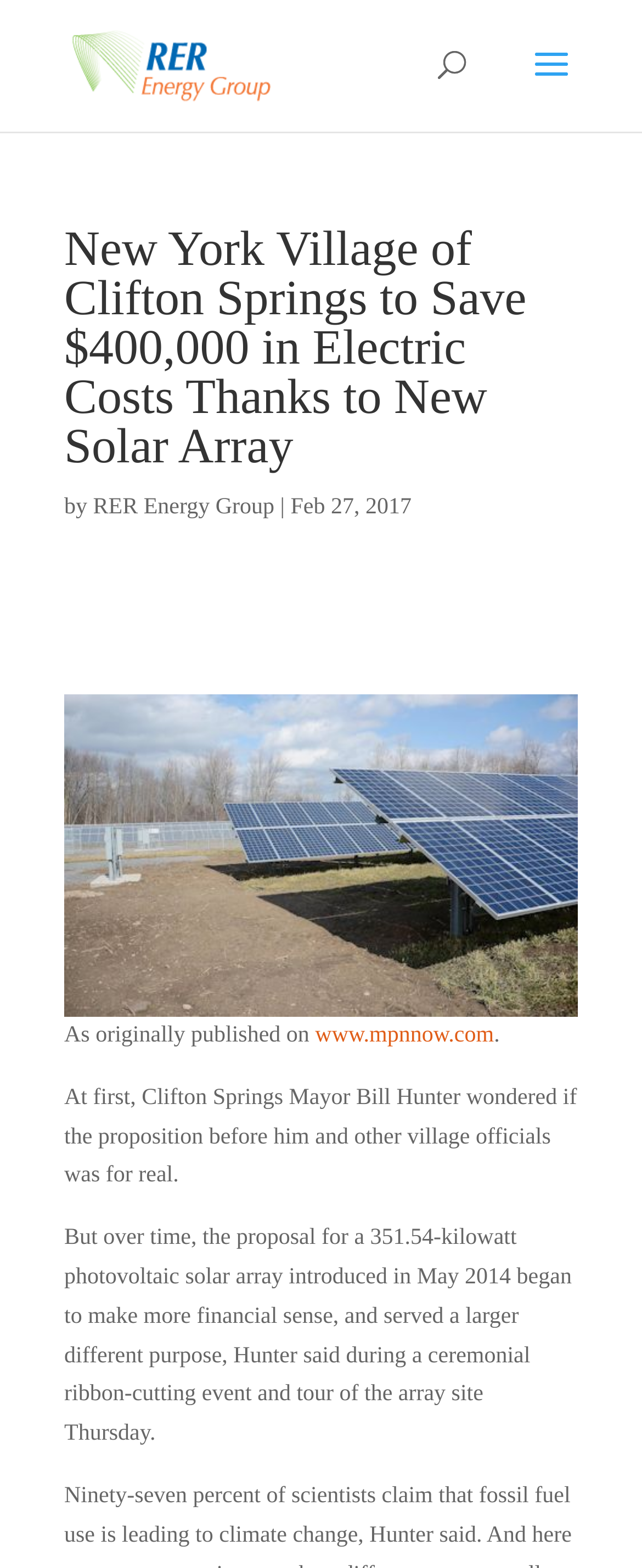Find the bounding box coordinates for the element described here: "alt="RER Energy Group"".

[0.109, 0.034, 0.424, 0.05]